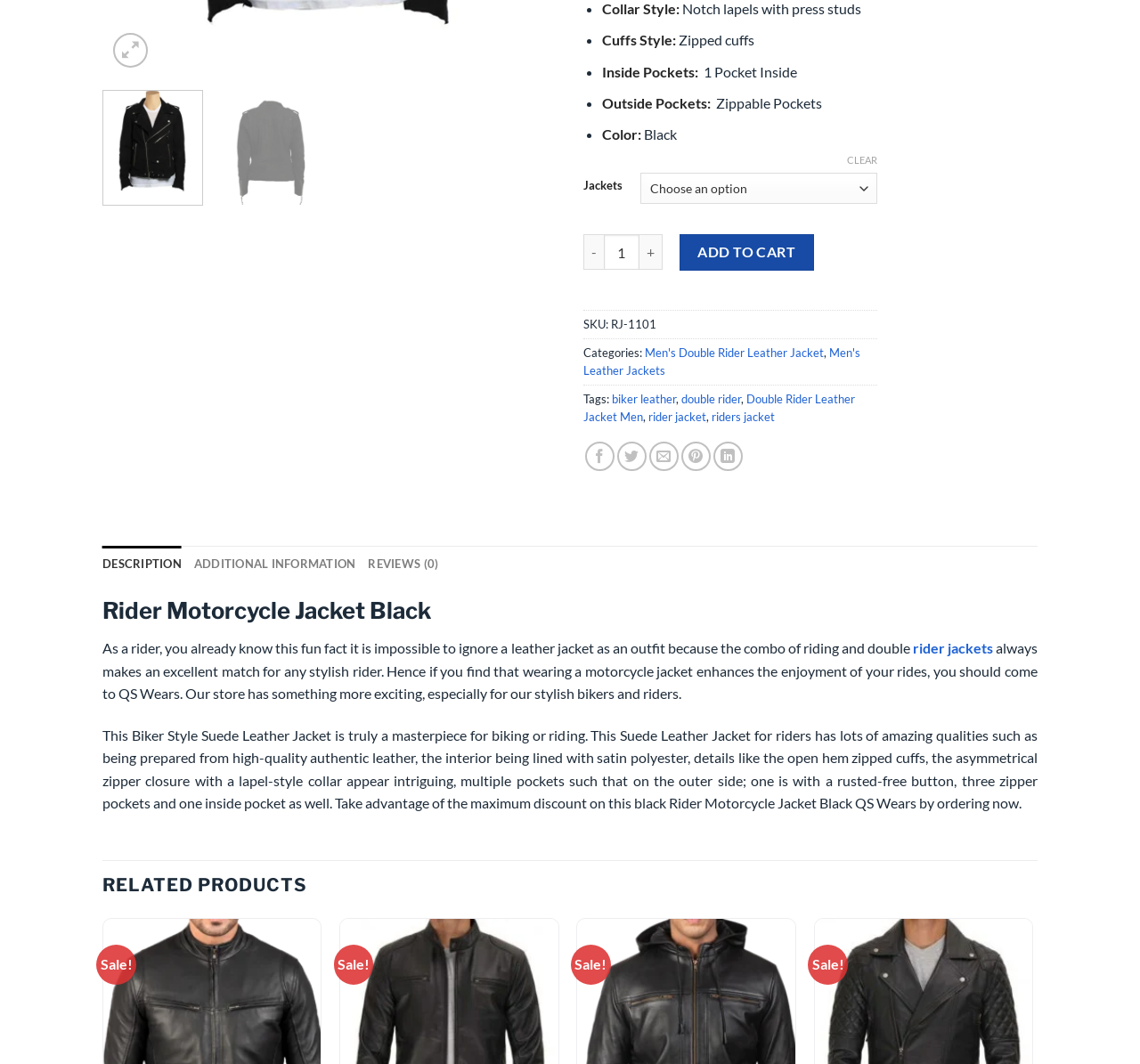Given the description of the UI element: "Men's Leather Jackets", predict the bounding box coordinates in the form of [left, top, right, bottom], with each value being a float between 0 and 1.

[0.512, 0.324, 0.755, 0.355]